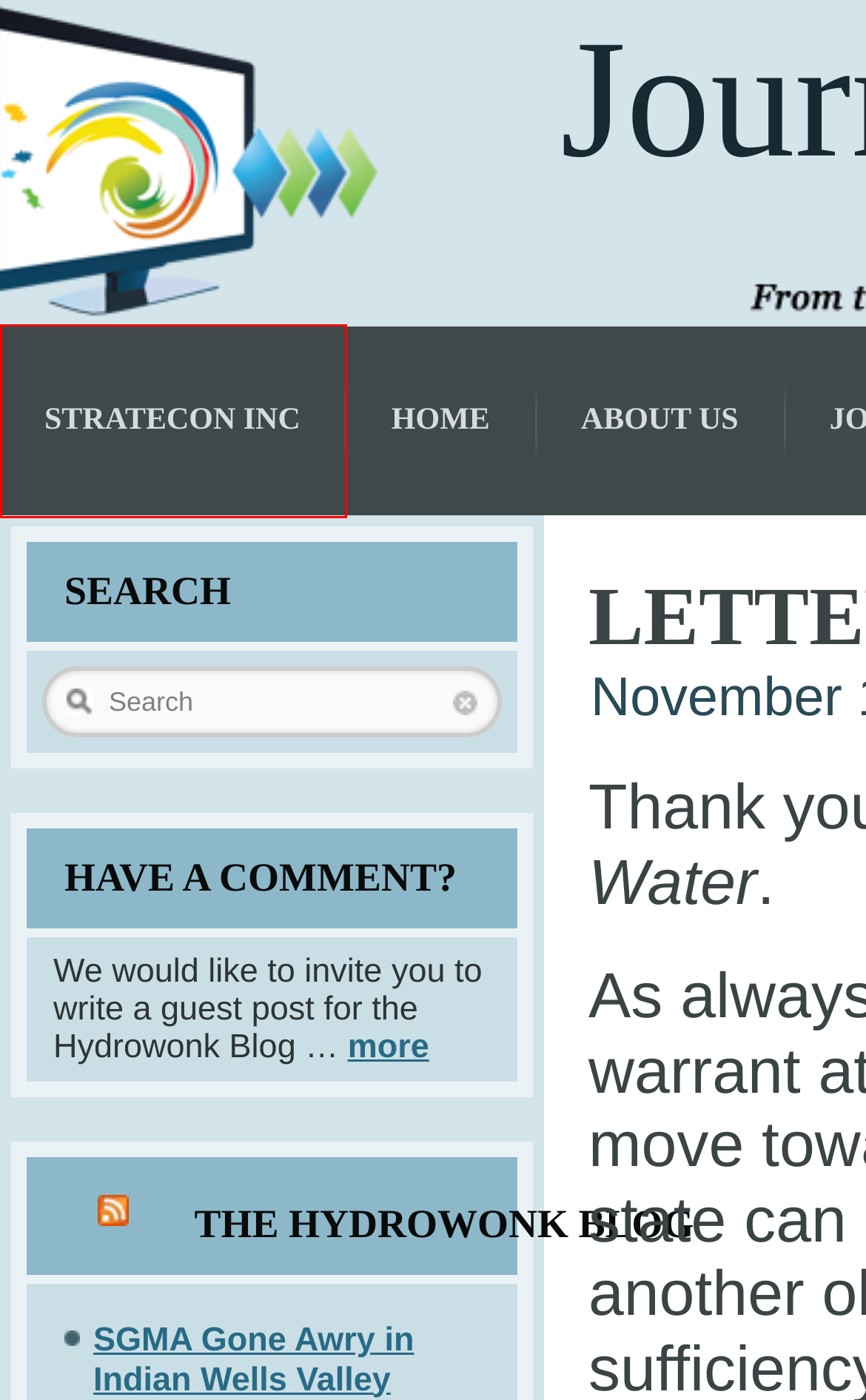Observe the provided screenshot of a webpage that has a red rectangle bounding box. Determine the webpage description that best matches the new webpage after clicking the element inside the red bounding box. Here are the candidates:
A. JOW Exclusives
B. Stratwater | Powered by Stratecon Inc.
C. Home
D. Have A Comment?
E. Disclaimer
F. SGMA Gone Awry in Indian Wells Valley | Hydrowonk Blog
G. Journal of Water|About Us
H. What Can Colorado River Senior Water Right Users Learn from the NLF Players Union? | Hydrowonk Blog

B